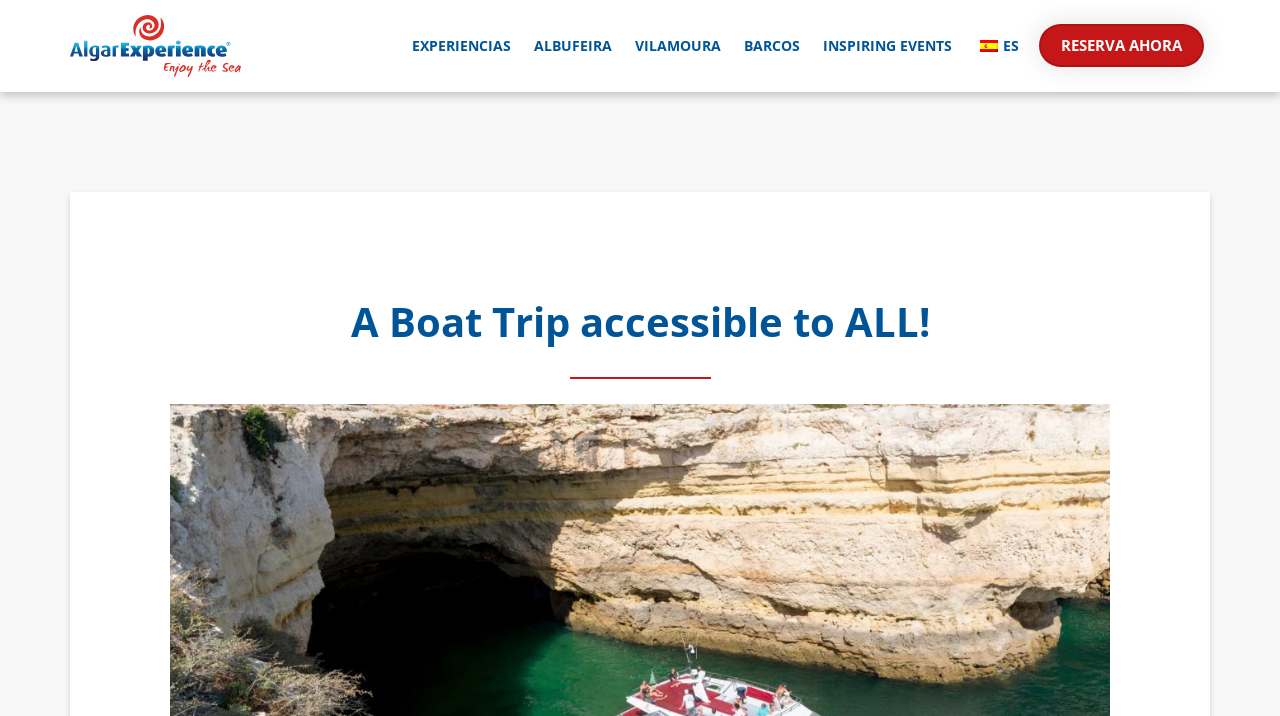Explain in detail what is displayed on the webpage.

The webpage is about AlgarExperience, a company that offers boat trips and experiences in Algarve, Portugal. At the top left of the page, there is a link to "Experiencias Algarve" accompanied by an image with the same name. Below this, there is a row of links to different sections of the website, including "EXPERIENCIAS", "ALBUFEIRA", "VILAMOURA", "BARCOS", and "INSPIRING EVENTS". These links are positioned horizontally, with "EXPERIENCIAS" on the left and "INSPIRING EVENTS" on the right. 

To the right of these links, there is a link to switch the language to Spanish ("es_ES ES"), accompanied by a small flag icon. On the far right, there is a prominent call-to-action button "RESERVA AHORA" (Reserve Now) in a larger font size.

The main content of the page is a heading that reads "A Boat Trip accessible to ALL!", which is centered and takes up most of the page's width. This heading is positioned below the row of links and the language switcher. The company's focus on social and environmental responsibility is not explicitly mentioned on this page, but it may be discussed in further detail in other sections of the website.